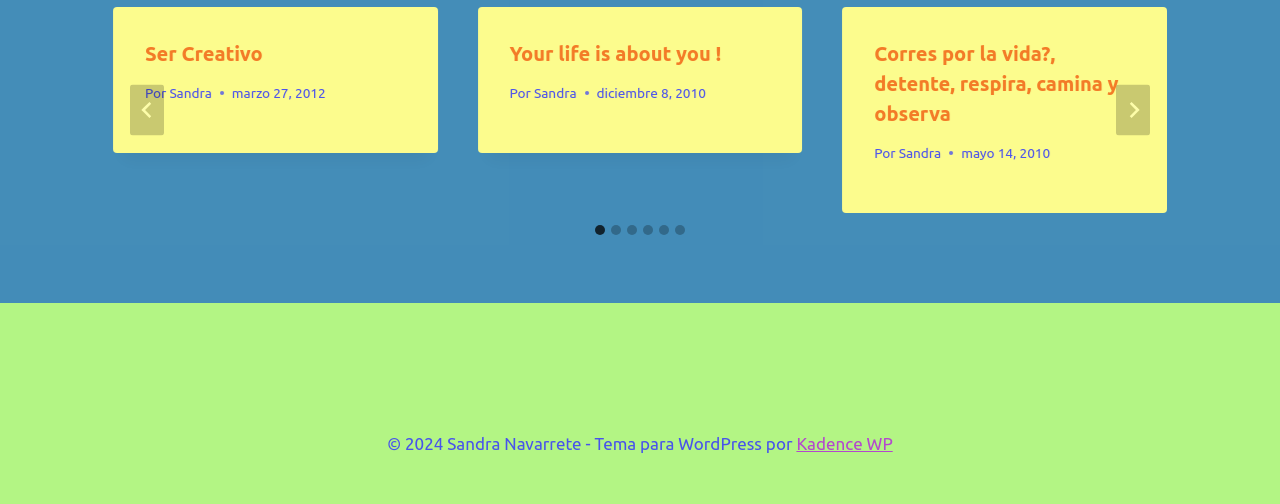Locate the bounding box coordinates of the element you need to click to accomplish the task described by this instruction: "Visit Kadence WP website".

[0.622, 0.861, 0.697, 0.898]